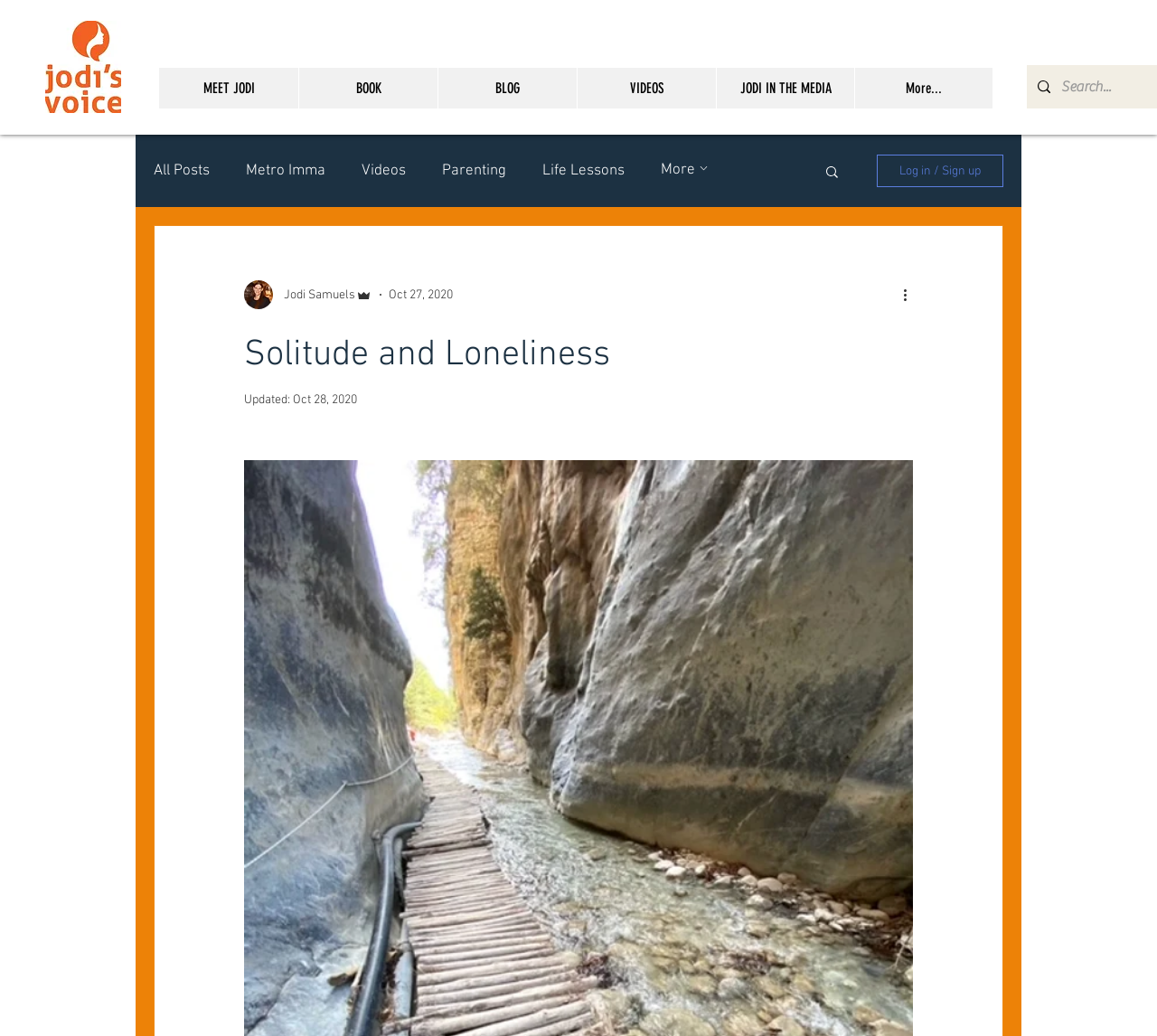Review the image closely and give a comprehensive answer to the question: What is the date of the blog post?

I found the date of the blog post by looking at the generic element with the text 'Oct 27, 2020' under the button element with the text 'Log in / Sign up'.